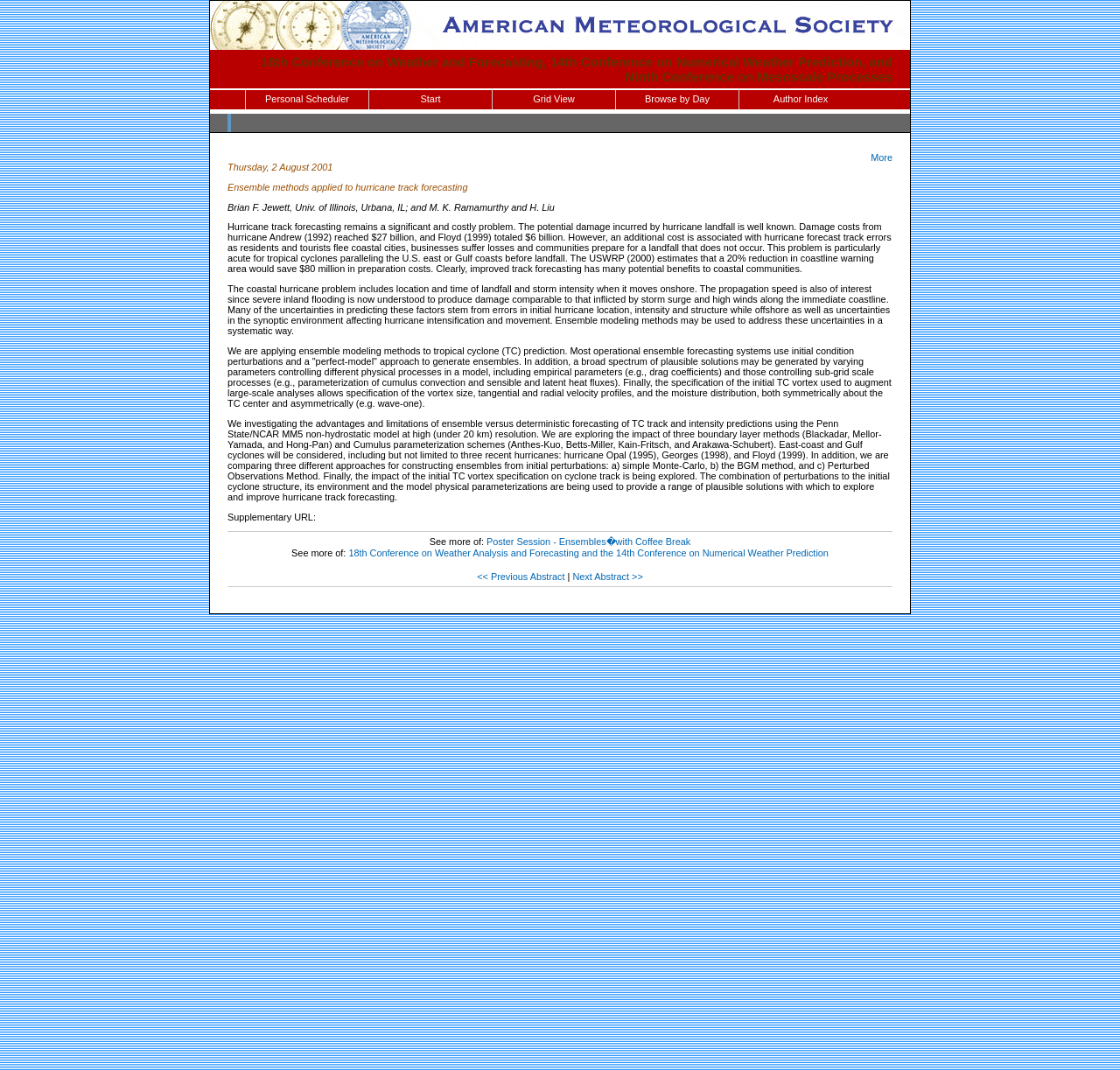What is the topic of the abstract?
Answer the question with detailed information derived from the image.

I found the answer by reading the StaticText element with the text 'Ensemble methods applied to hurricane track forecasting' which is located at the top of the webpage. This text is likely to be the topic of the abstract.